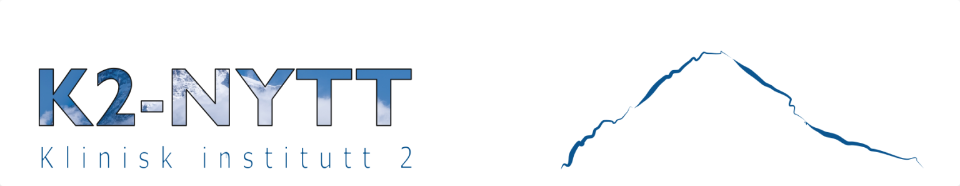Answer briefly with one word or phrase:
What is the focus of the institution represented by the logo?

Science and research in clinical settings